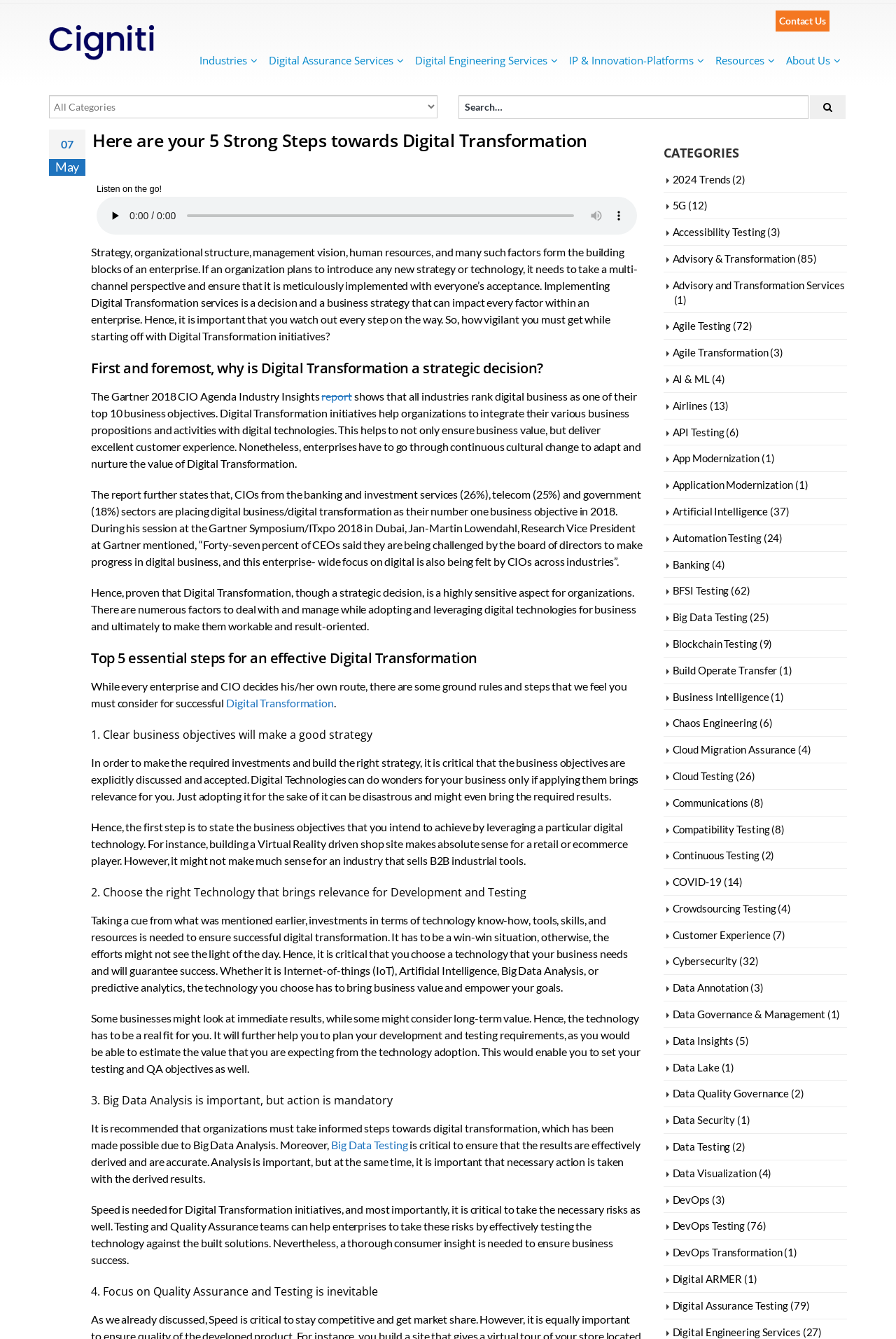Highlight the bounding box coordinates of the element you need to click to perform the following instruction: "Click on the 'Digital Assurance Services' link."

[0.295, 0.035, 0.456, 0.055]